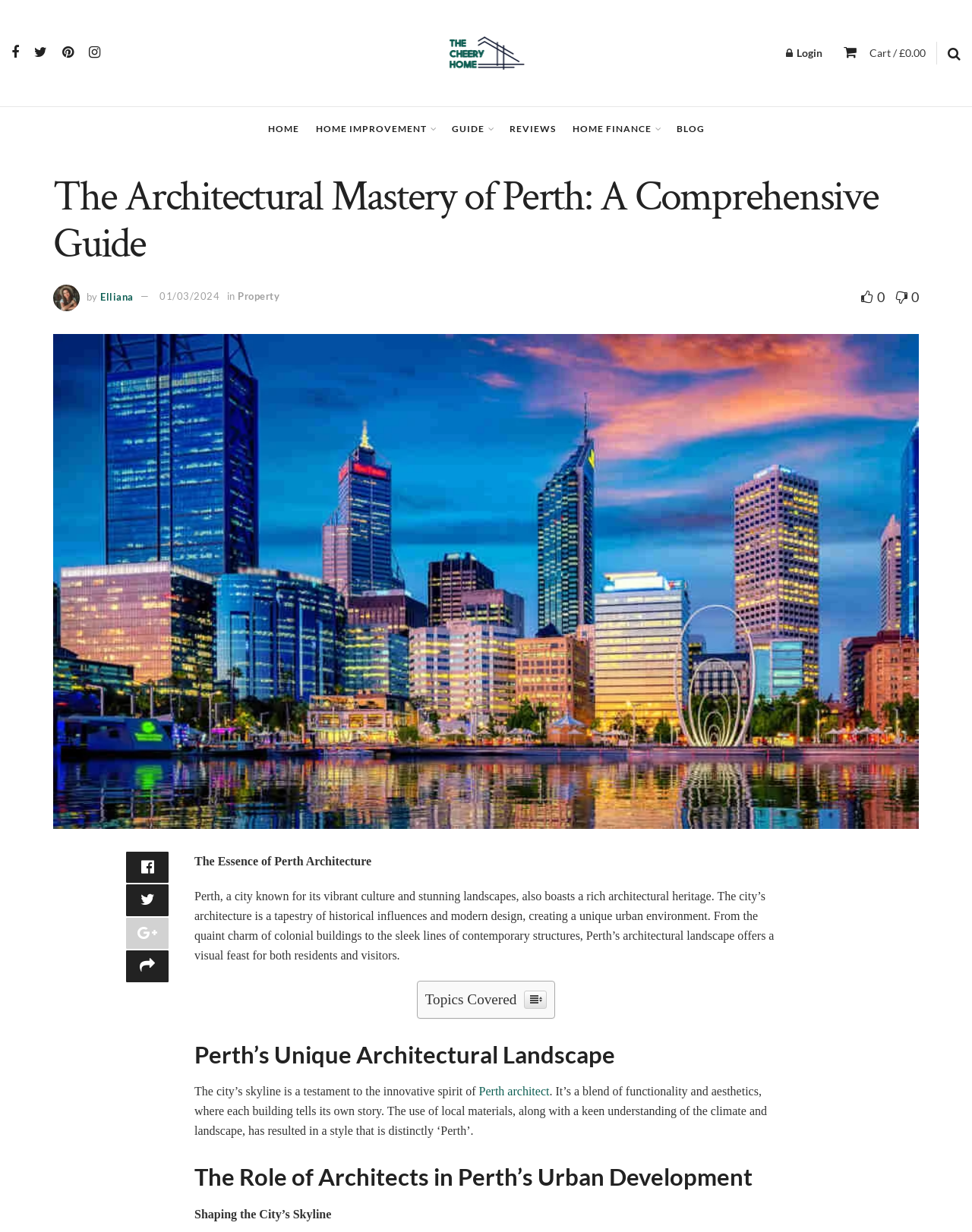How many sections are there in the article?
Based on the image, answer the question with a single word or brief phrase.

3